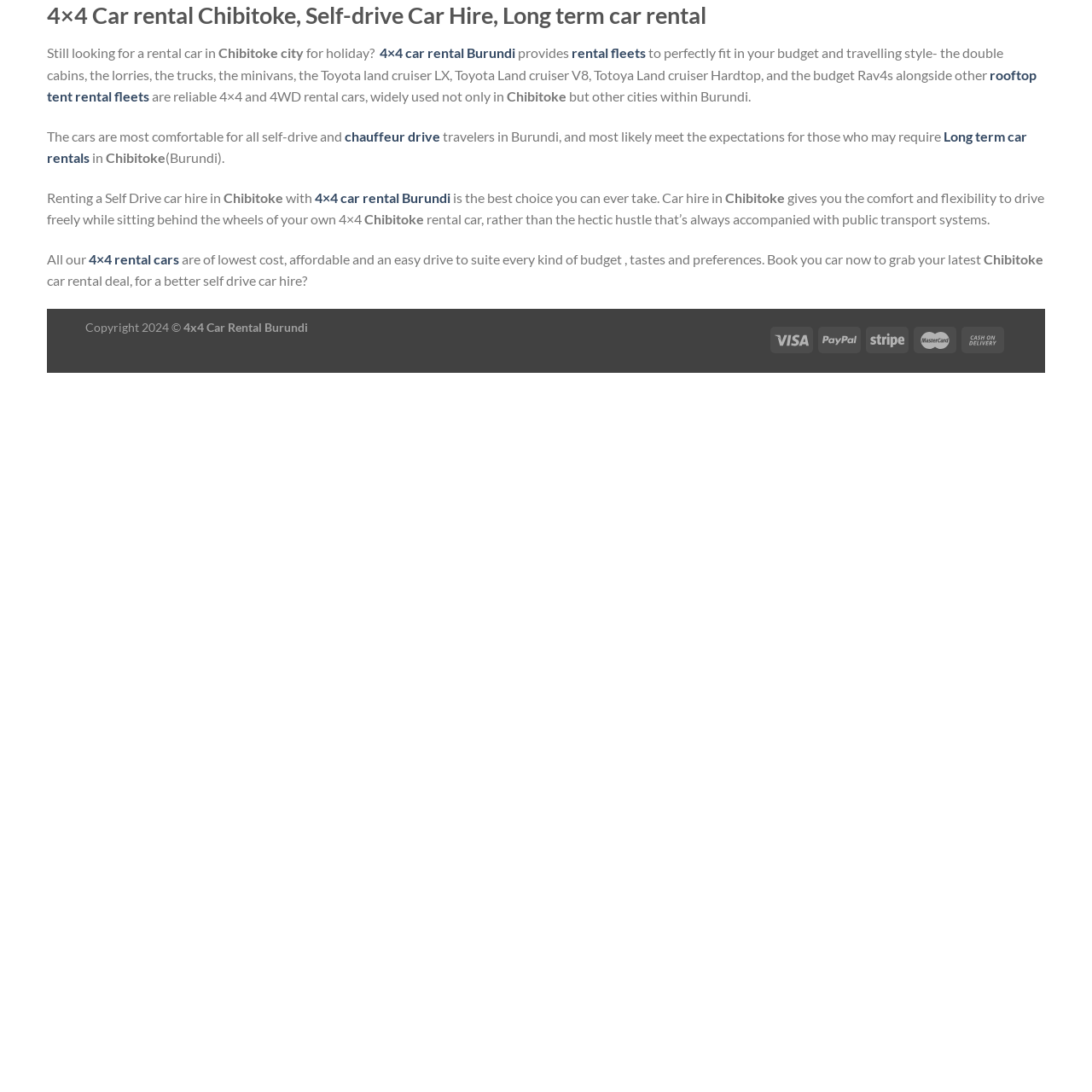Analyze the image and deliver a detailed answer to the question: What is the benefit of renting a car from 4x4 Car Rental Burundi?

The webpage states that all their 4x4 rental cars are of lowest cost, affordable, and an easy drive to suit every kind of budget, tastes, and preferences.